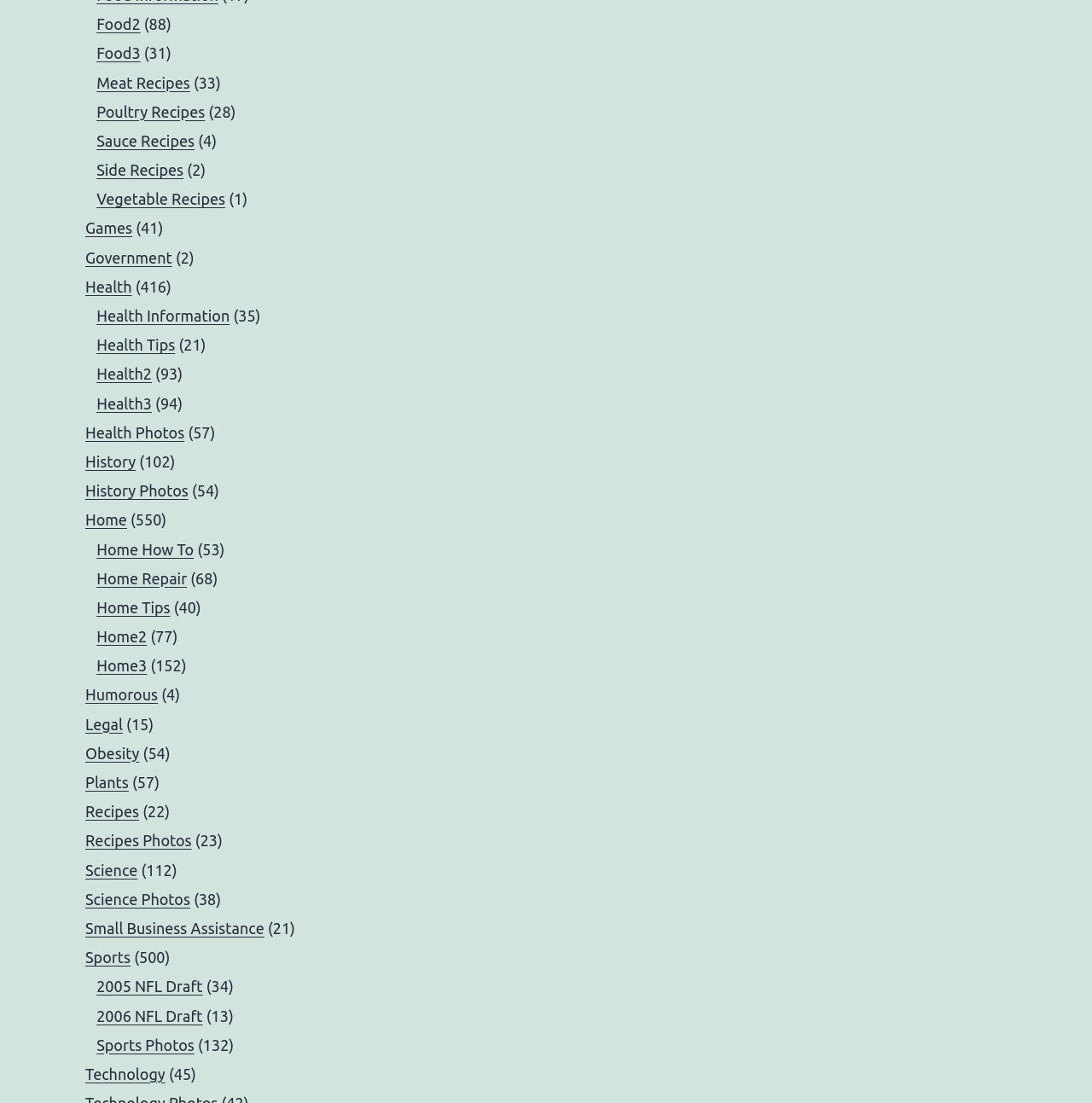Identify the bounding box coordinates for the region to click in order to carry out this instruction: "Explore Health Information". Provide the coordinates using four float numbers between 0 and 1, formatted as [left, top, right, bottom].

[0.088, 0.278, 0.21, 0.294]